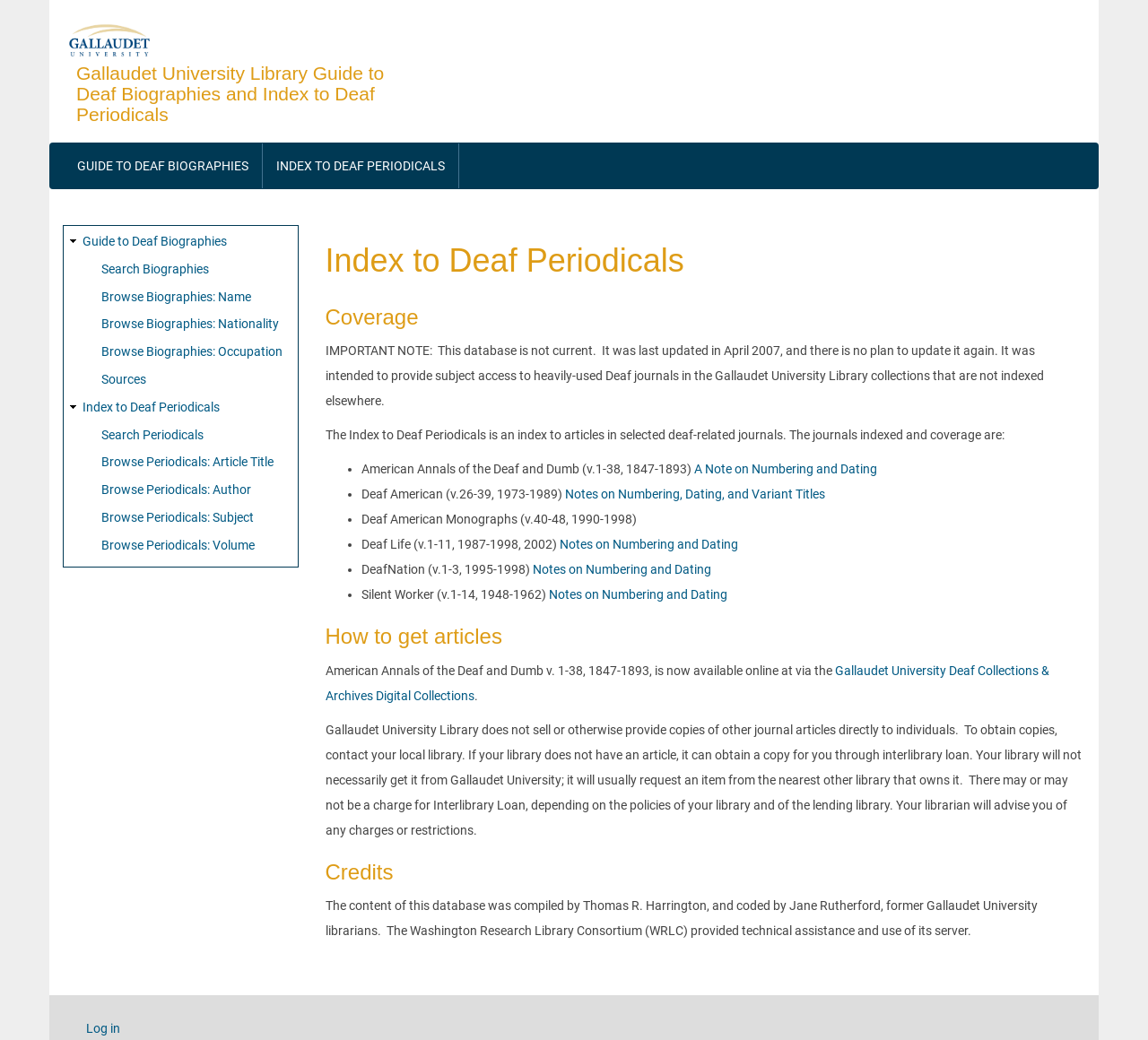What is the purpose of the Index to Deaf Periodicals?
Based on the screenshot, give a detailed explanation to answer the question.

I found the answer by reading the text 'The Index to Deaf Periodicals is an index to articles in selected deaf-related journals. The journals indexed and coverage are:' which is located in the main content area of the webpage. This text explains the purpose of the Index to Deaf Periodicals.